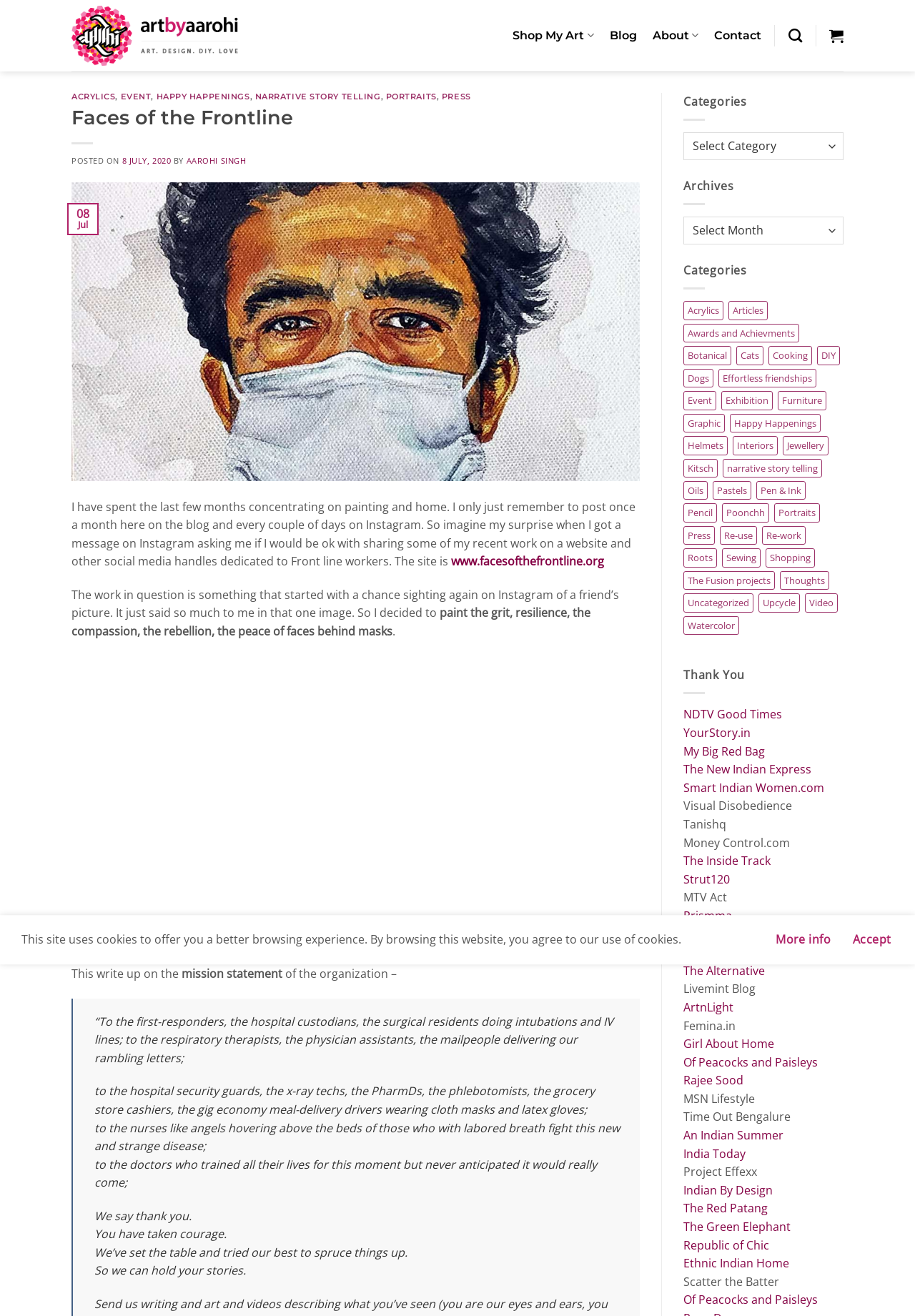What is the website mentioned in the blog post?
Give a detailed explanation using the information visible in the image.

I found the answer by reading the text in the blog post which mentions a website and provides a link to it.